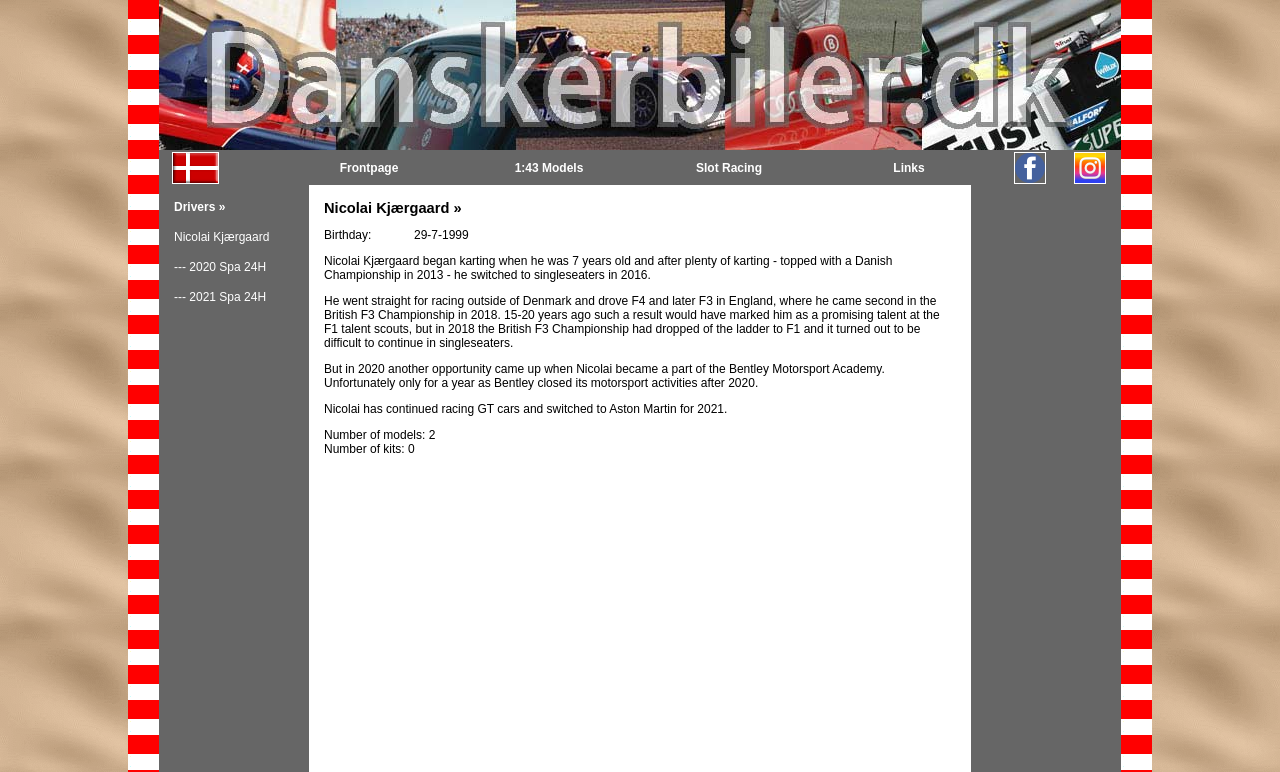Identify the bounding box for the UI element that is described as follows: "--- 2020 Spa 24H".

[0.136, 0.337, 0.208, 0.355]